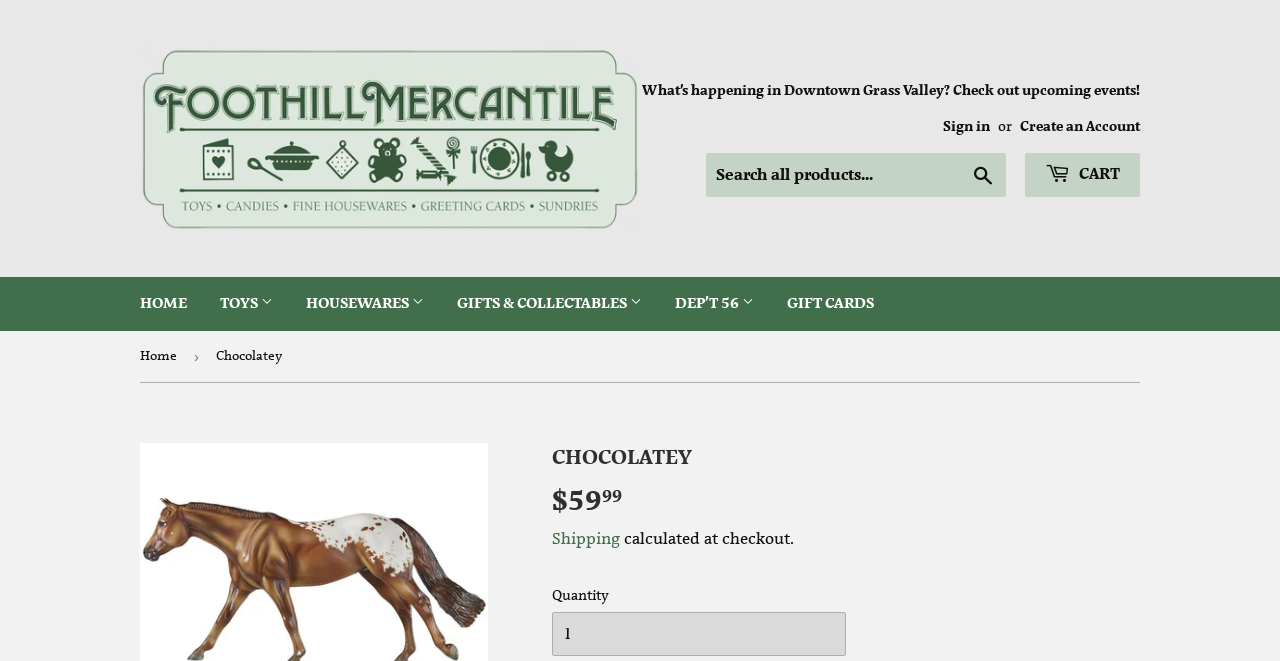Please study the image and answer the question comprehensively:
What is the price of the item?

I found the answer by looking at the static text '$59.99' on the page, which is likely the price of the item being described.